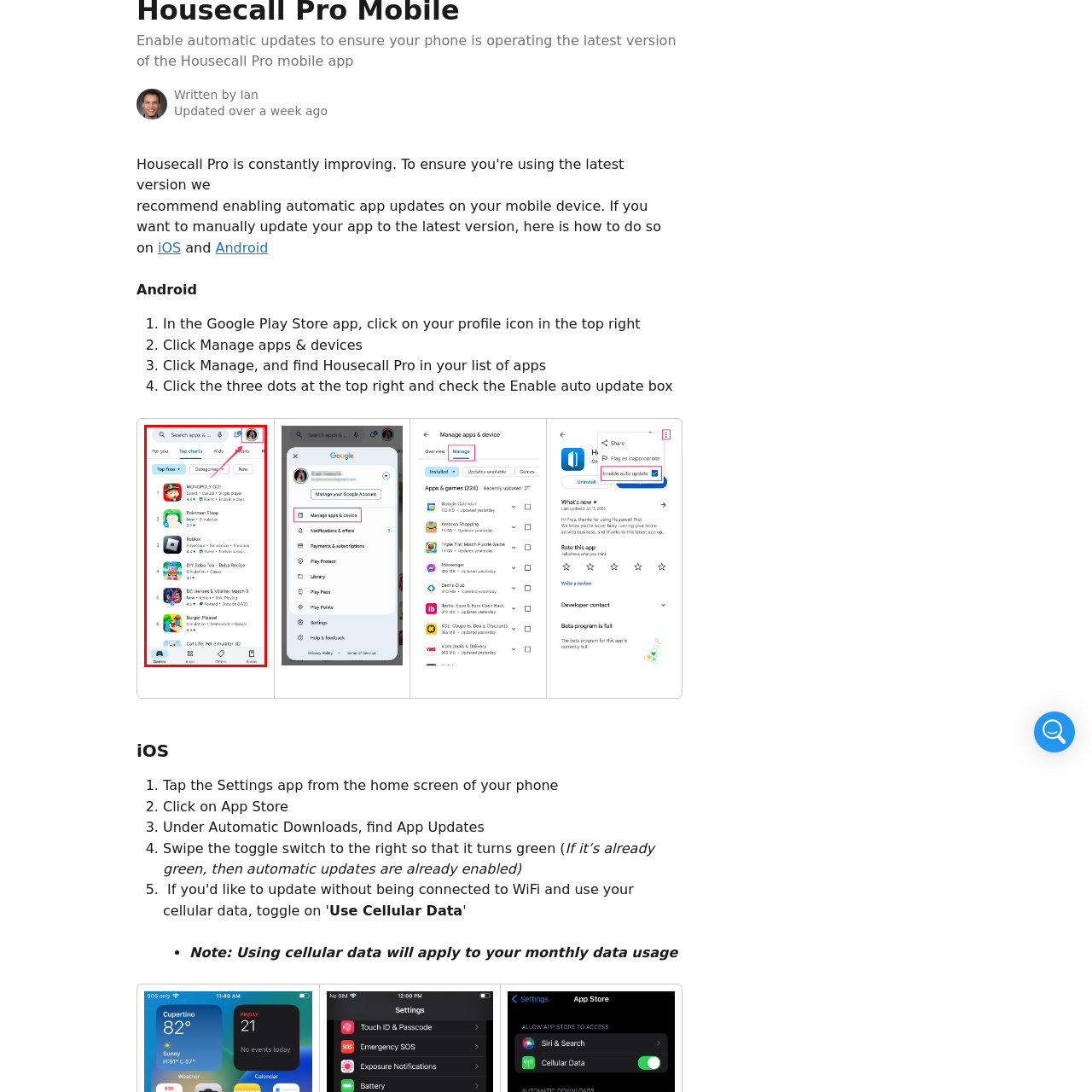Please review the image enclosed by the red bounding box and give a detailed answer to the following question, utilizing the information from the visual: What is the purpose of the app store's layout?

The layout of the Google Play Store is designed for ease of navigation and accessibility, allowing users to easily browse and find new apps and games, making it convenient for users to explore the latest trends in mobile applications.